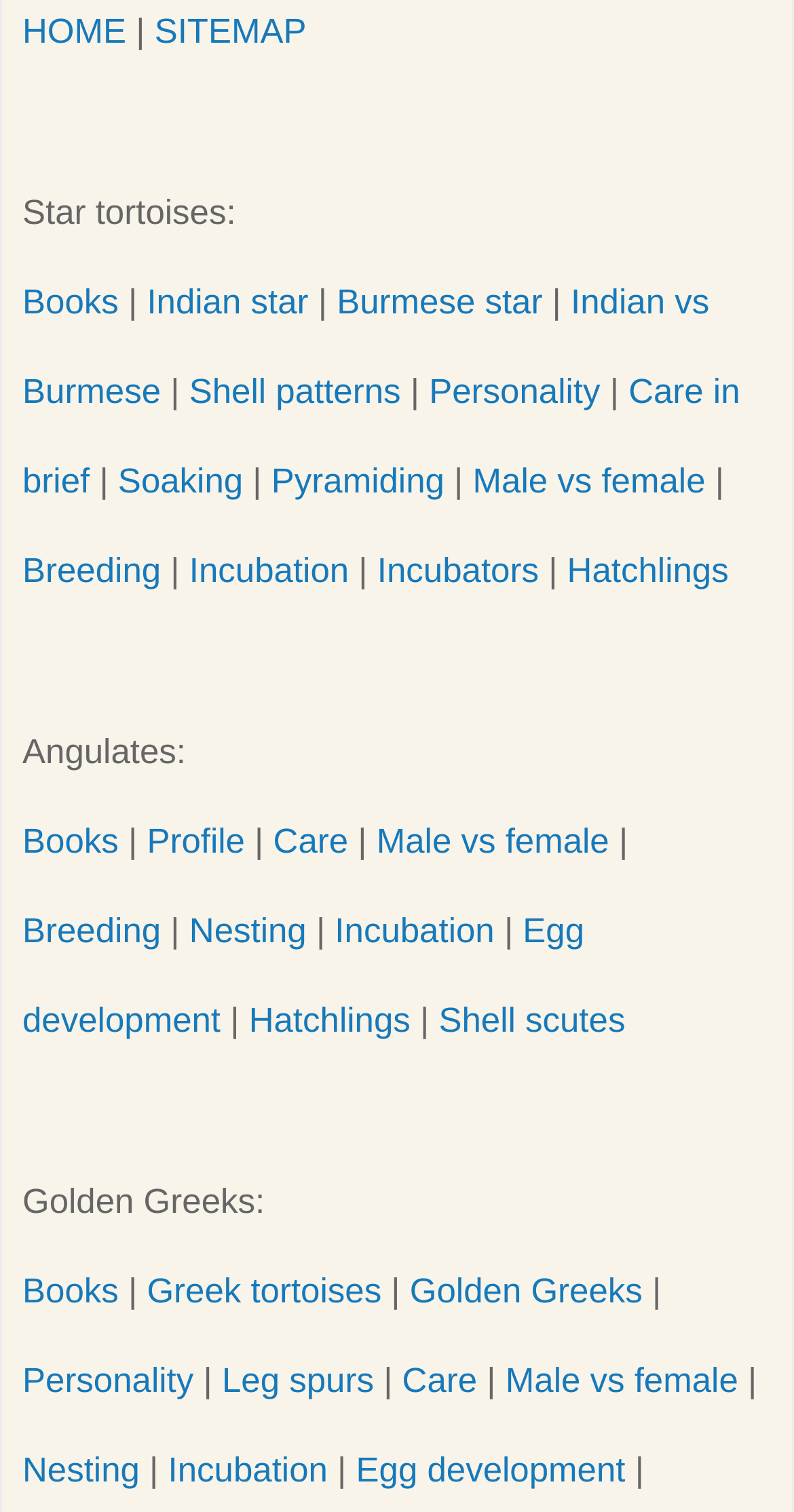What is the topic of the link 'Shell patterns'? Based on the image, give a response in one word or a short phrase.

Tortoise shell patterns